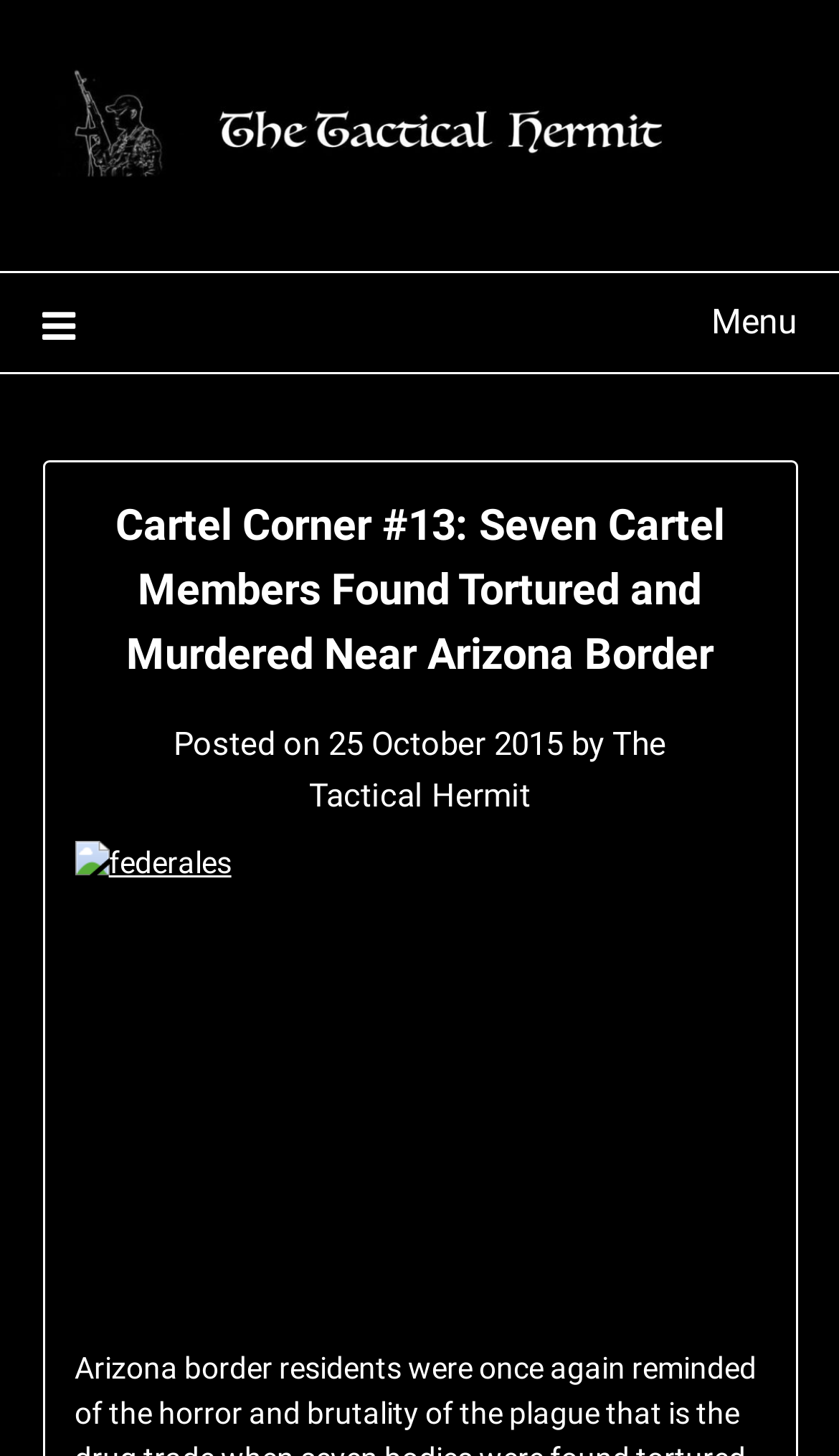Determine the bounding box coordinates for the HTML element mentioned in the following description: "The Tactical Hermit". The coordinates should be a list of four floats ranging from 0 to 1, represented as [left, top, right, bottom].

[0.368, 0.497, 0.794, 0.56]